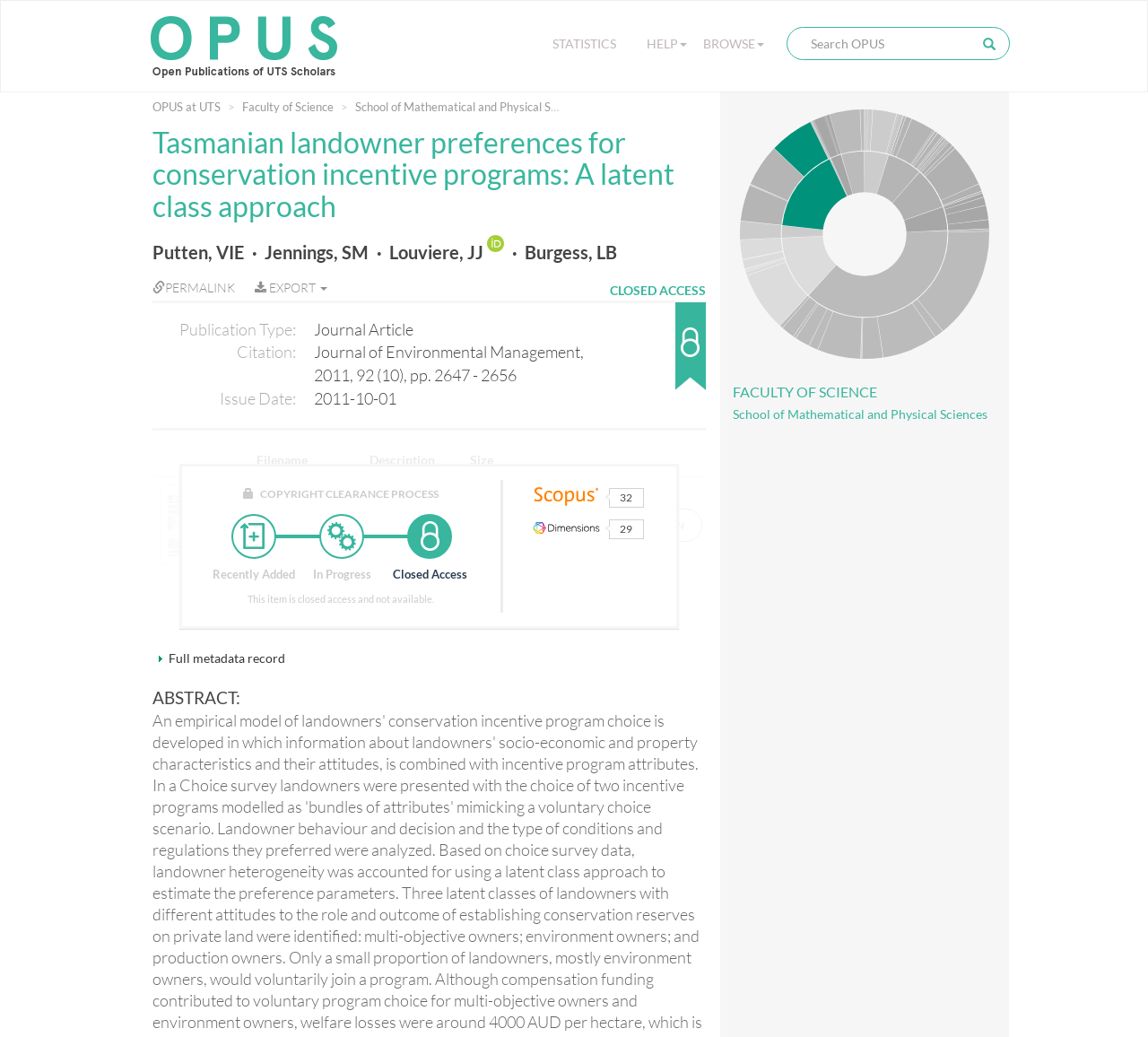Please find and report the primary heading text from the webpage.

Tasmanian landowner preferences for conservation incentive programs: A latent class approach